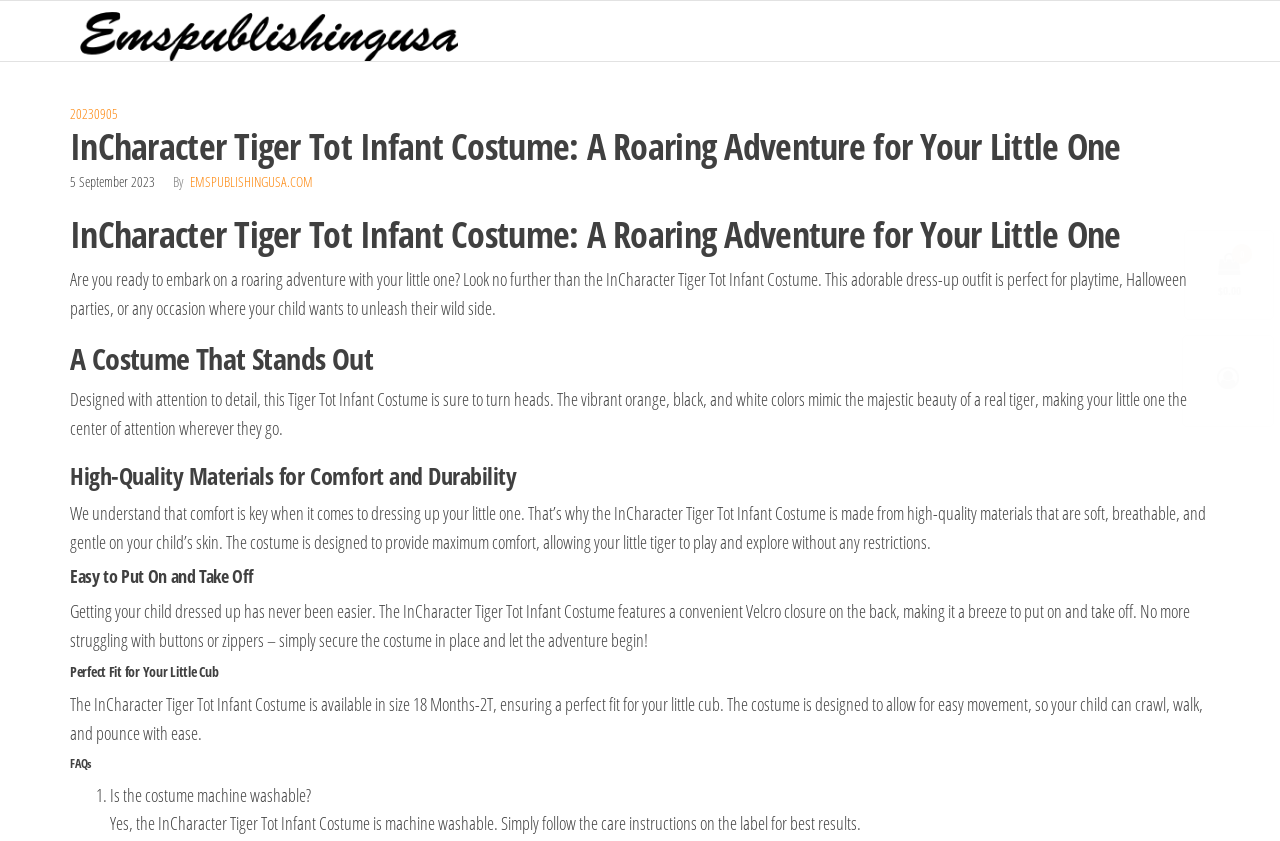Using the webpage screenshot, find the UI element described by 20230905. Provide the bounding box coordinates in the format (top-left x, top-left y, bottom-right x, bottom-right y), ensuring all values are floating point numbers between 0 and 1.

[0.055, 0.124, 0.098, 0.146]